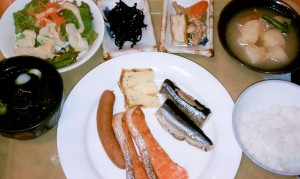Please analyze the image and give a detailed answer to the question:
What is the color of the tamagoyaki?

The caption describes the tamagoyaki as 'a piece of golden-brown tamagoyaki (Japanese omelette)', which indicates its color.